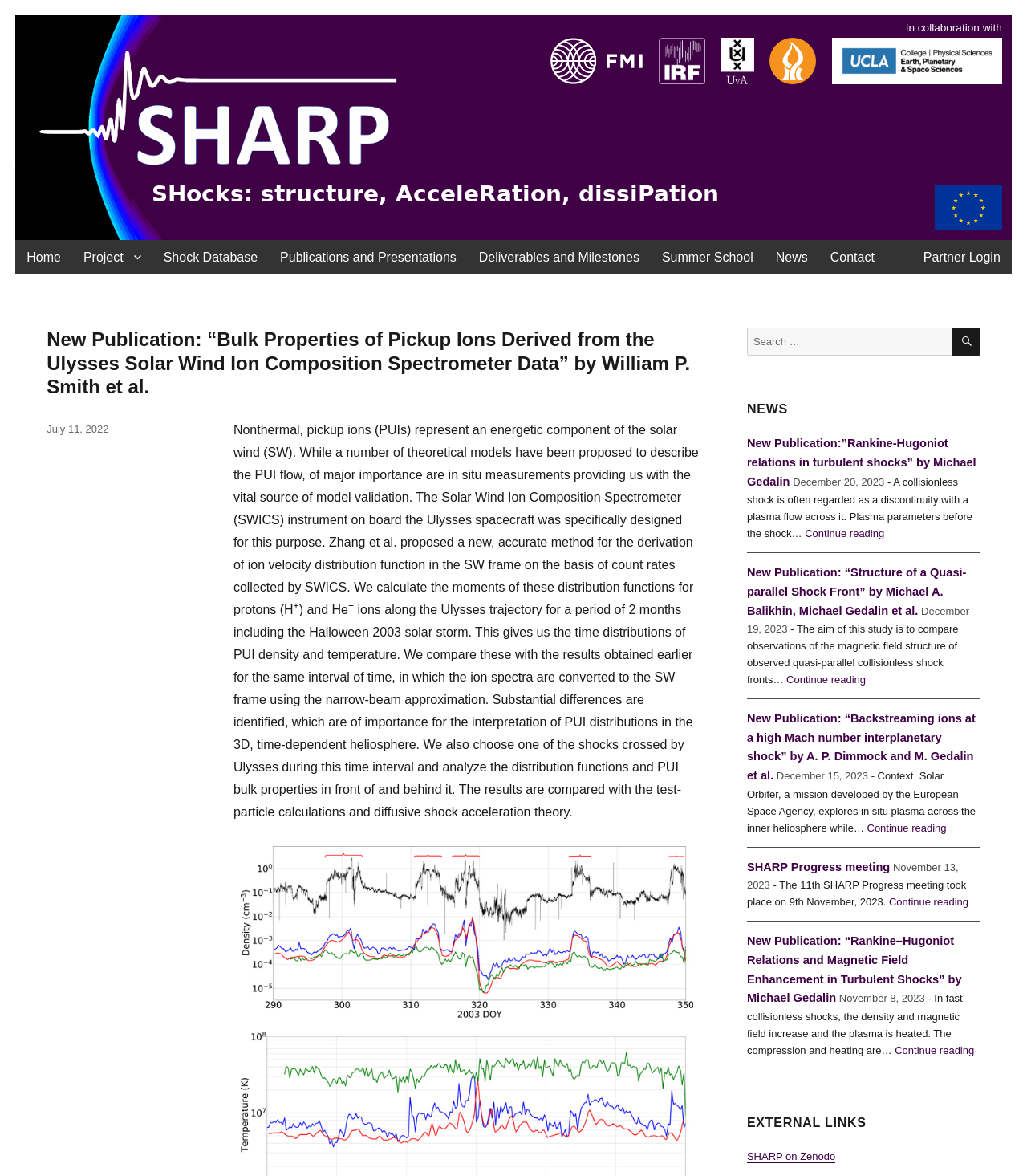Determine the coordinates of the bounding box that should be clicked to complete the instruction: "Read the new publication about Bulk Properties of Pickup Ions". The coordinates should be represented by four float numbers between 0 and 1: [left, top, right, bottom].

[0.536, 0.045, 0.626, 0.057]